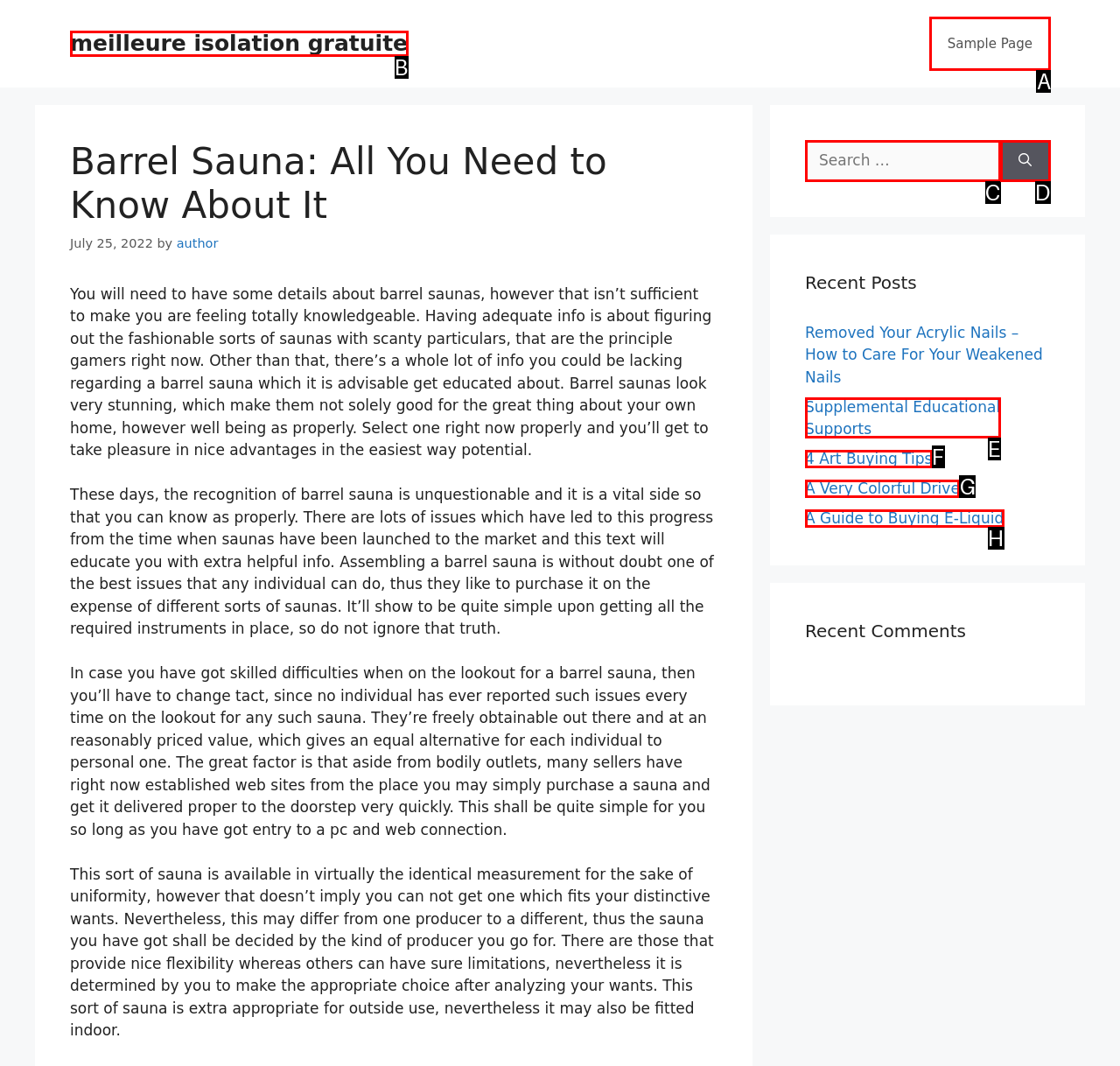Determine the letter of the UI element that you need to click to perform the task: Visit the Sample Page.
Provide your answer with the appropriate option's letter.

A